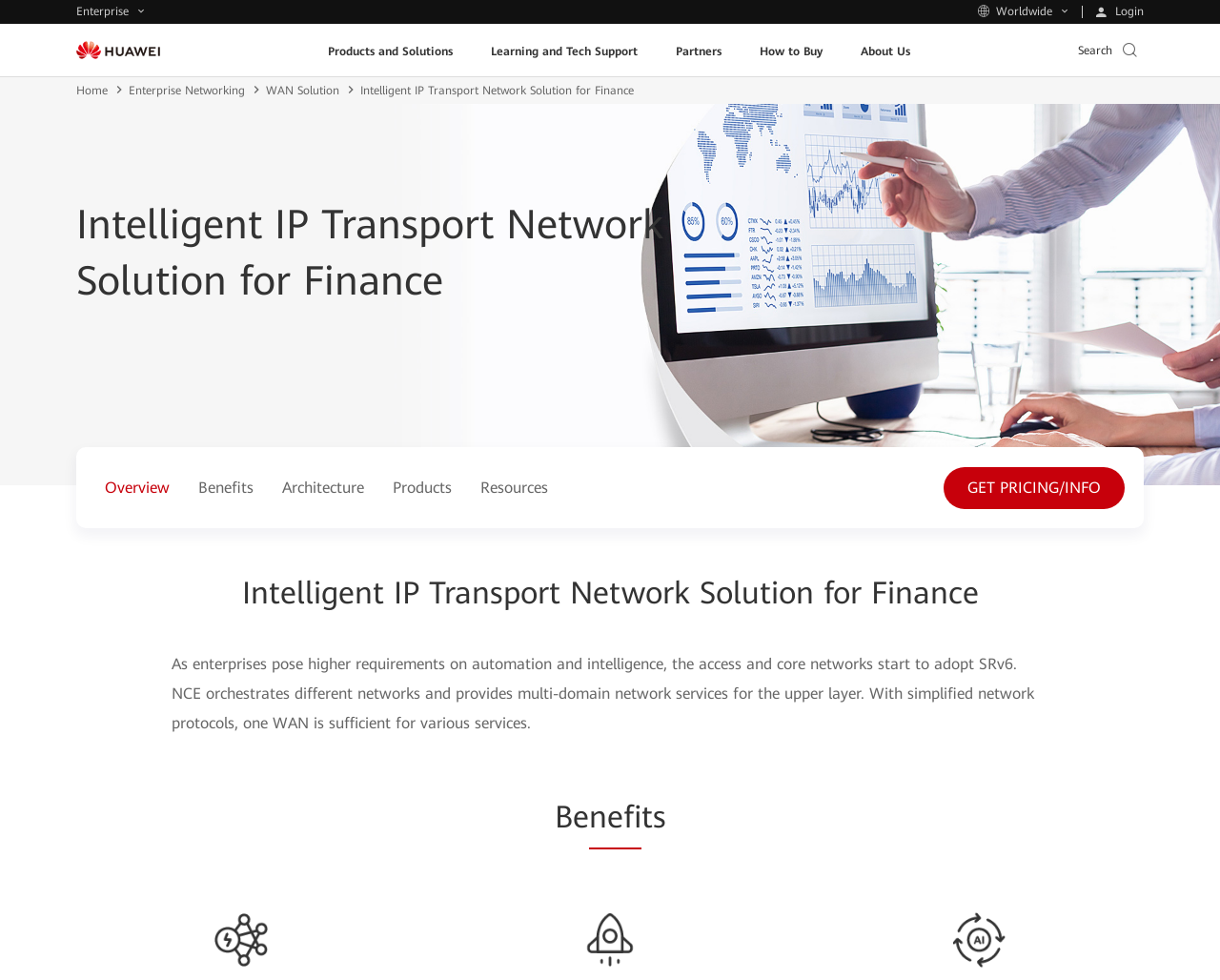Given the webpage screenshot and the description, determine the bounding box coordinates (top-left x, top-left y, bottom-right x, bottom-right y) that define the location of the UI element matching this description: parent_node: Products and Solutions title="Huawei"

[0.062, 0.041, 0.131, 0.061]